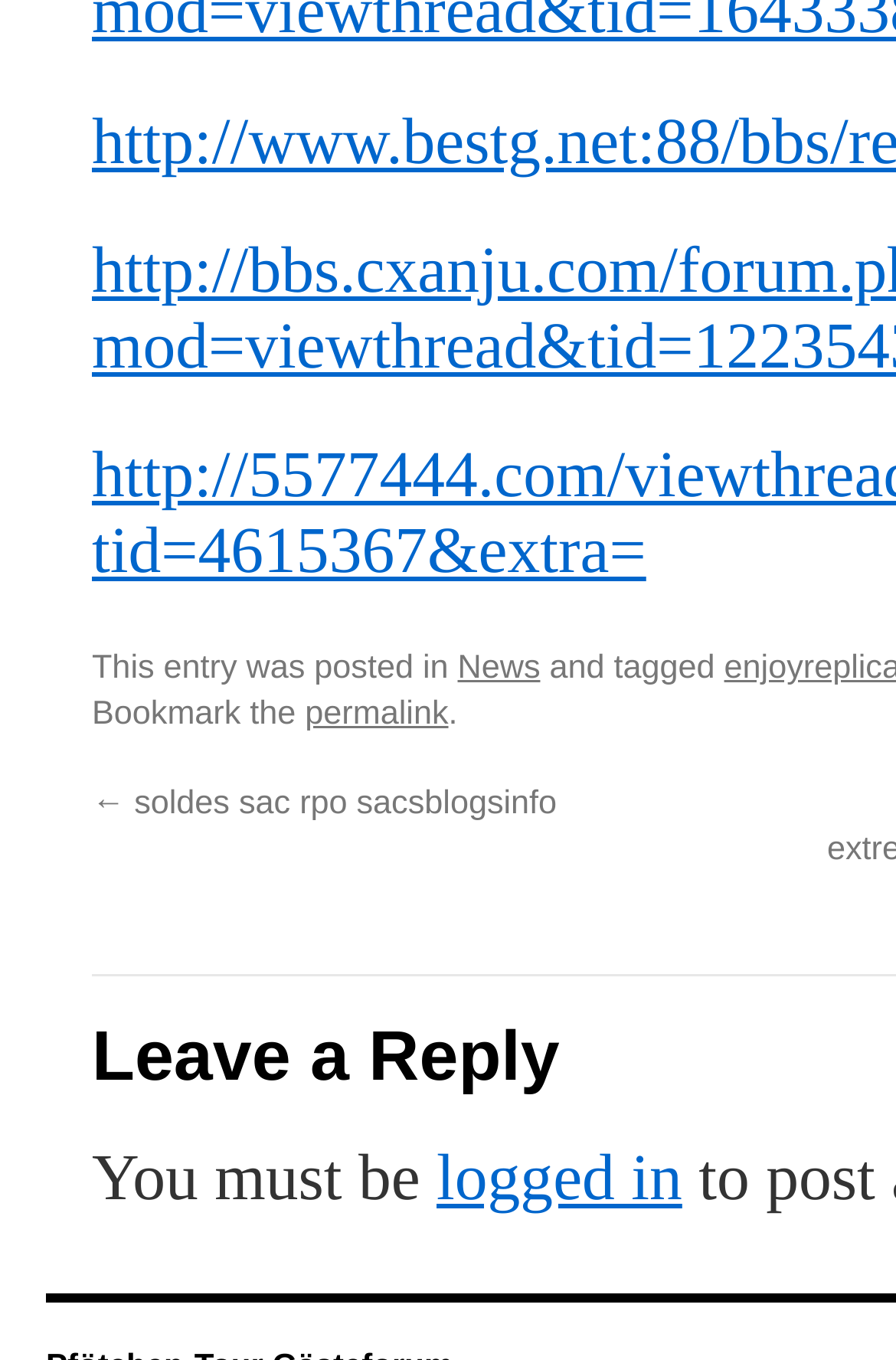Determine the bounding box coordinates of the UI element described below. Use the format (top-left x, top-left y, bottom-right x, bottom-right y) with floating point numbers between 0 and 1: permalink

[0.34, 0.577, 0.5, 0.604]